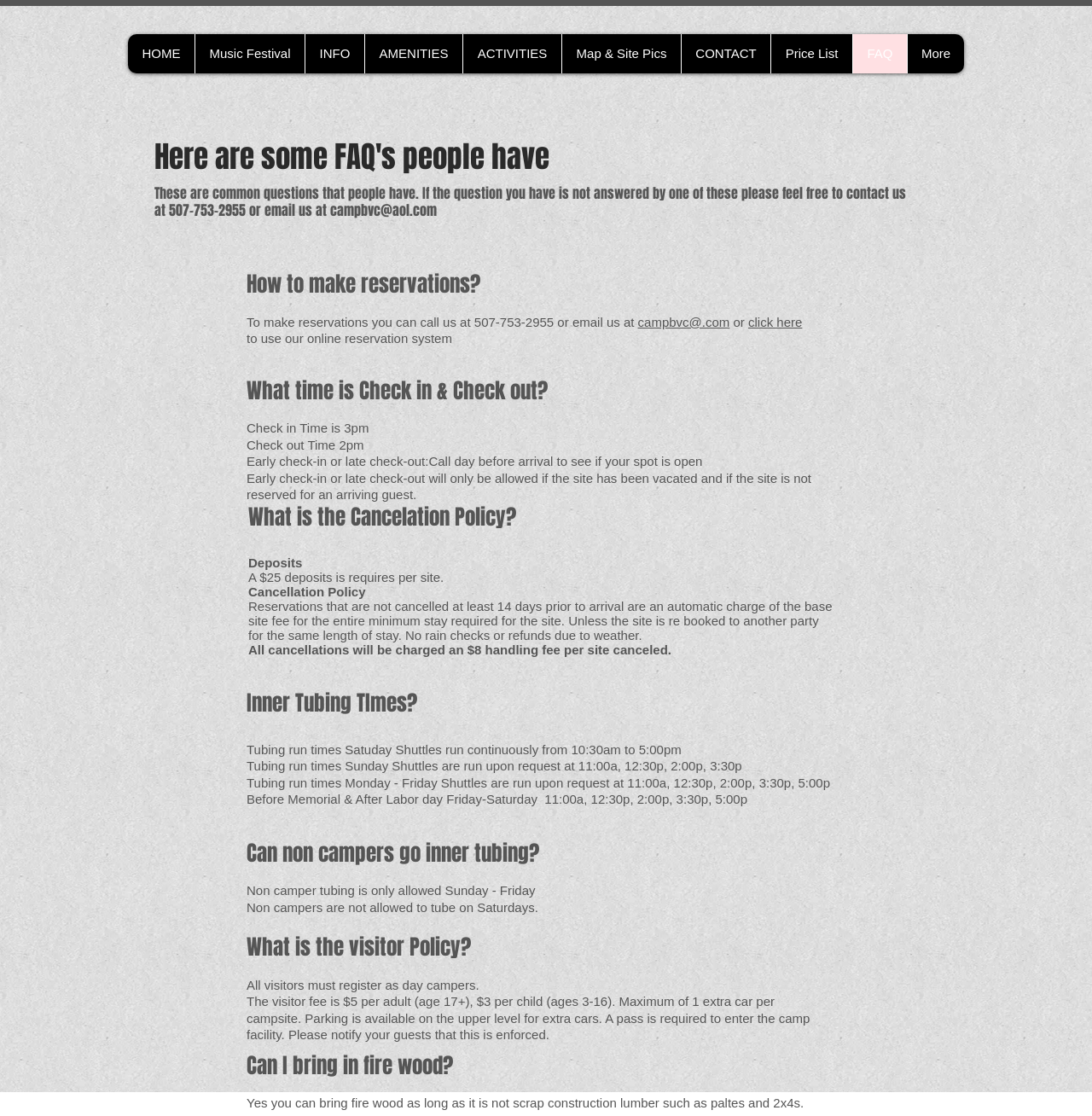Can non-campers go inner tubing?
Answer briefly with a single word or phrase based on the image.

Yes, except Saturdays